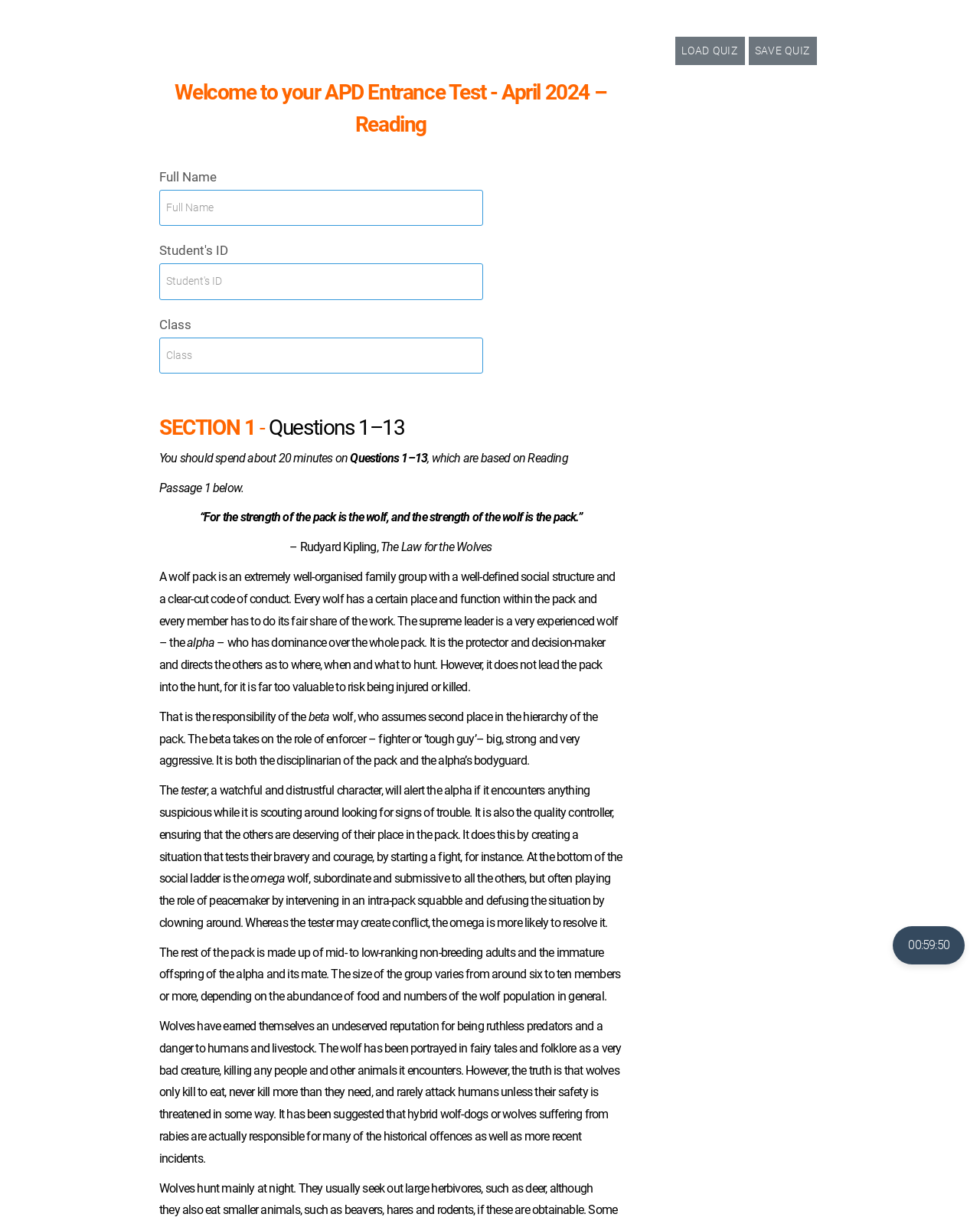Given the description of a UI element: "parent_node: Class name="contact_field_3" placeholder="Class"", identify the bounding box coordinates of the matching element in the webpage screenshot.

[0.162, 0.275, 0.493, 0.304]